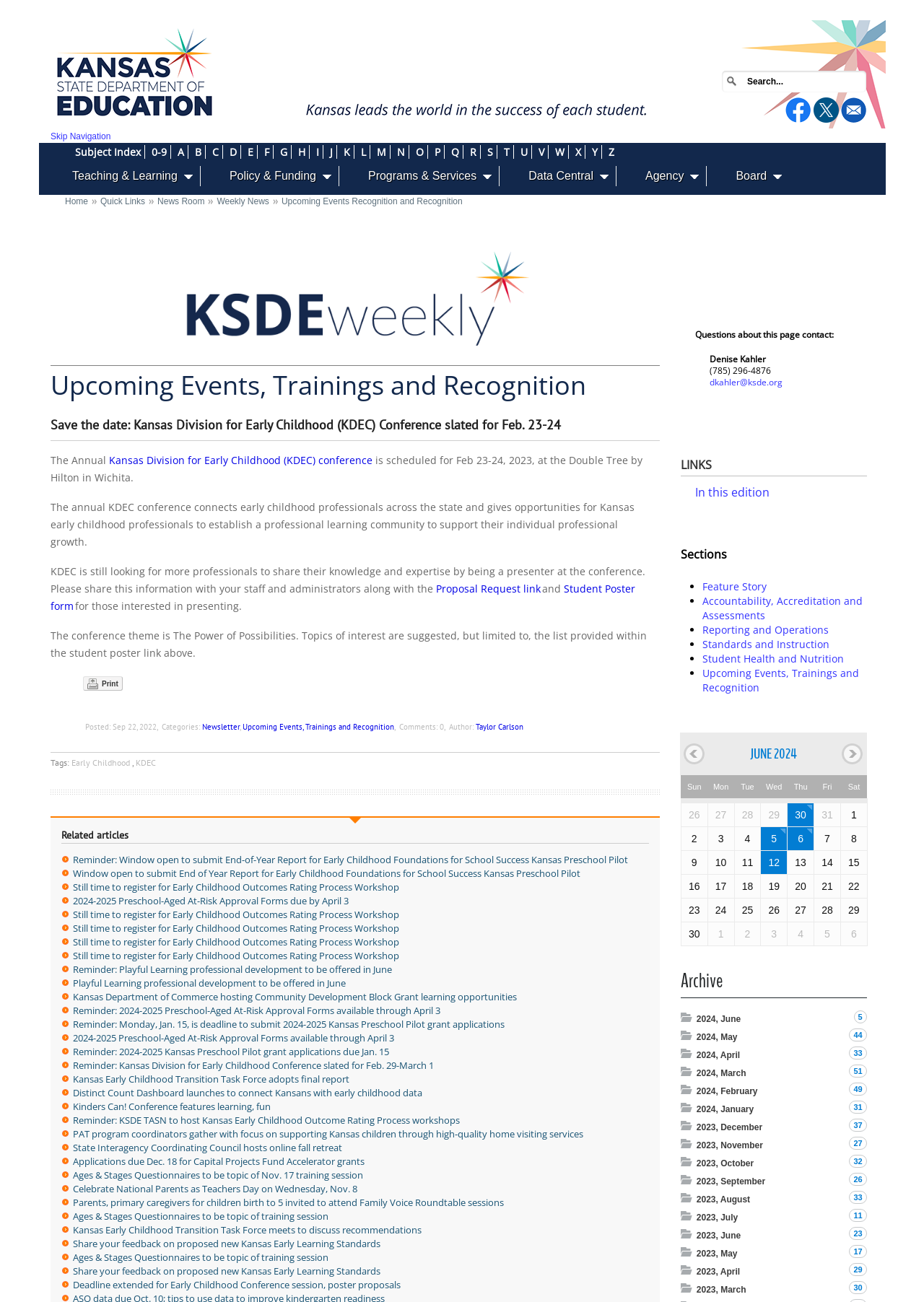Identify the bounding box coordinates of the clickable region necessary to fulfill the following instruction: "Click on the 'How to Enable SSH Service on Rocky Linux 8 / CentOS 8' link". The bounding box coordinates should be four float numbers between 0 and 1, i.e., [left, top, right, bottom].

None